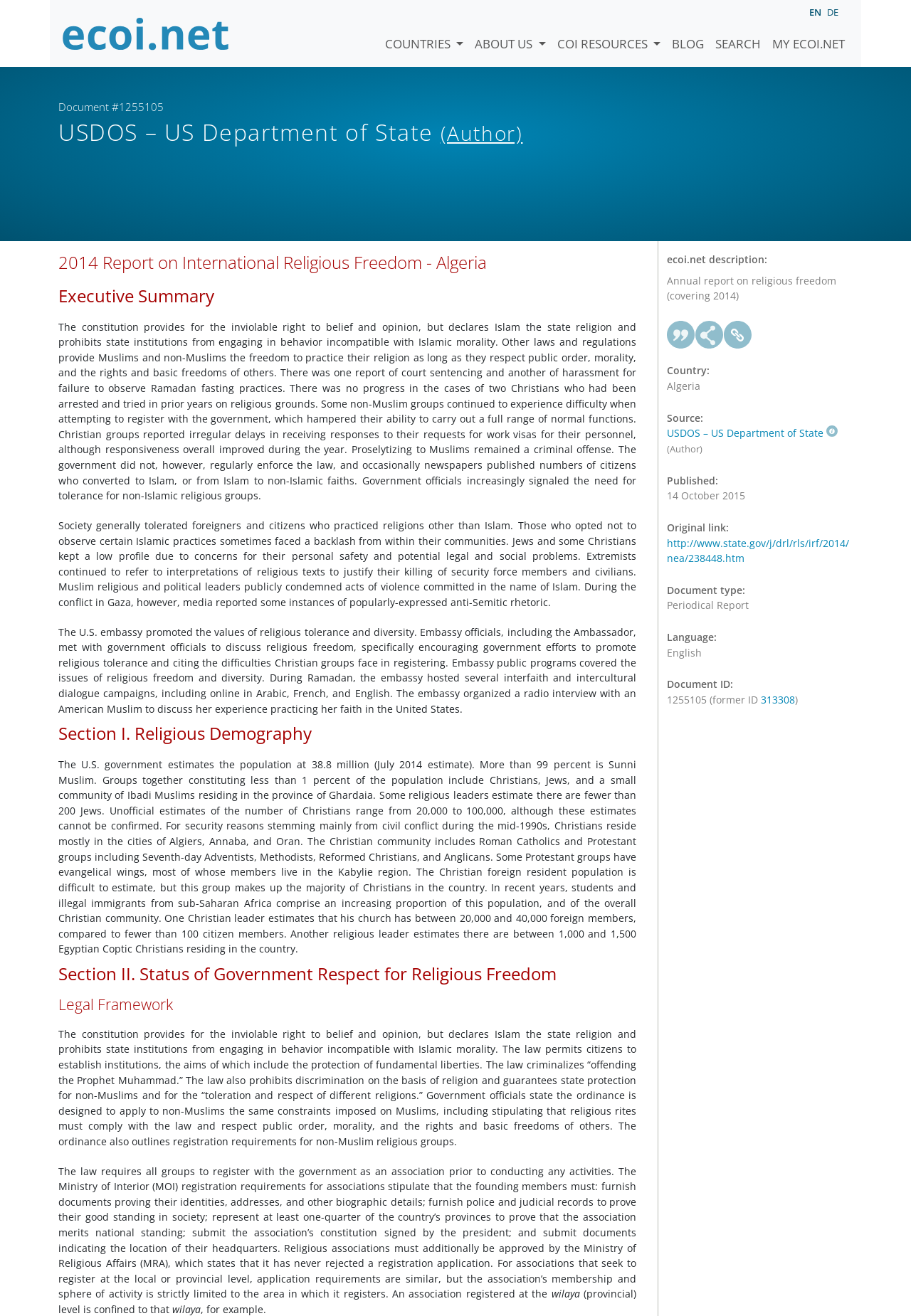Identify the bounding box coordinates of the clickable section necessary to follow the following instruction: "Click the 'MY ECOI.NET' link". The coordinates should be presented as four float numbers from 0 to 1, i.e., [left, top, right, bottom].

[0.841, 0.01, 0.934, 0.04]